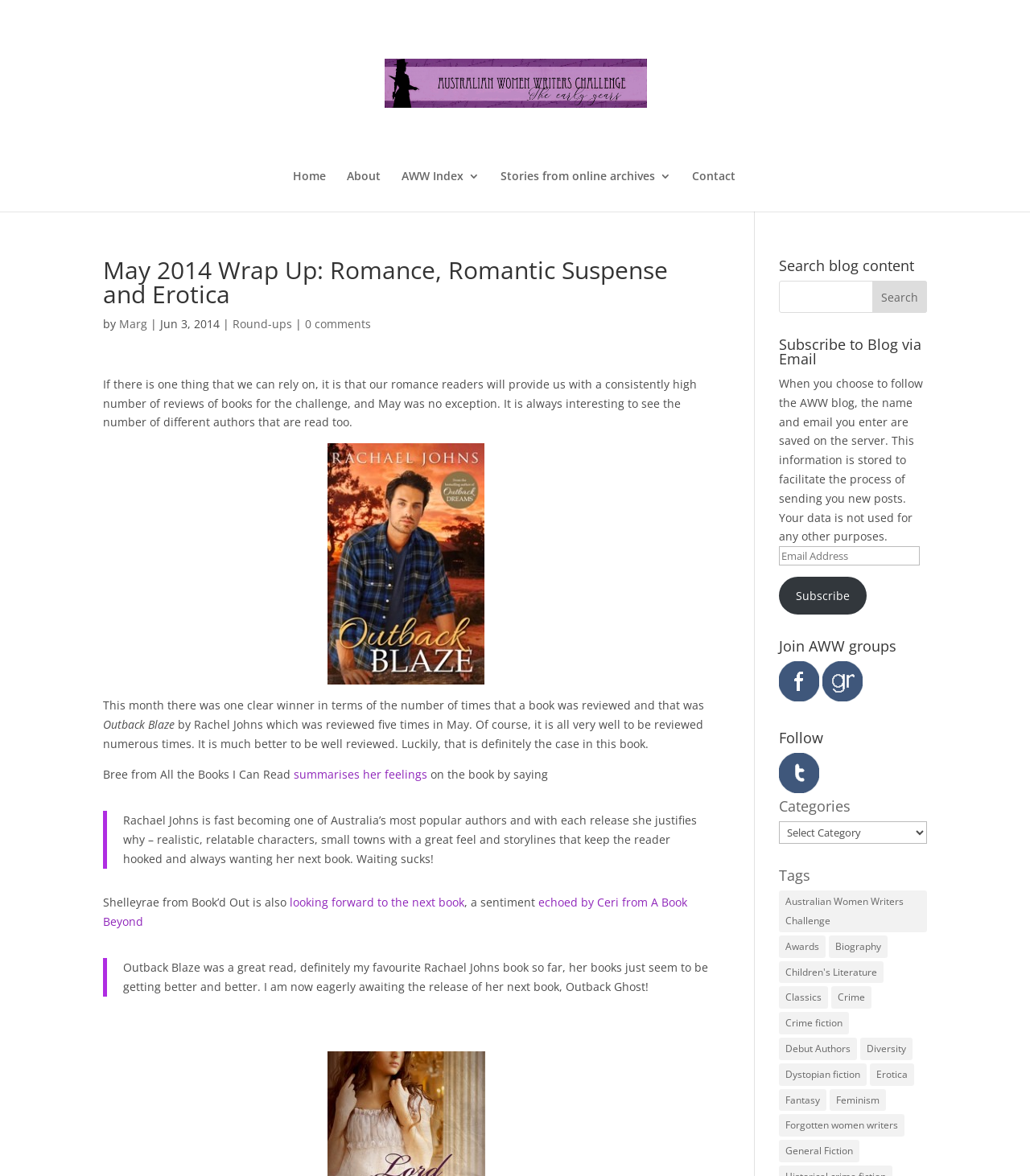What is the name of the author mentioned in the blog post?
Please give a detailed answer to the question using the information shown in the image.

The blog post mentions the name of the author Rachael Johns, whose book 'Outback Blaze' is discussed in the post. The author's name is mentioned multiple times in the text, indicating that the post is focused on her work.